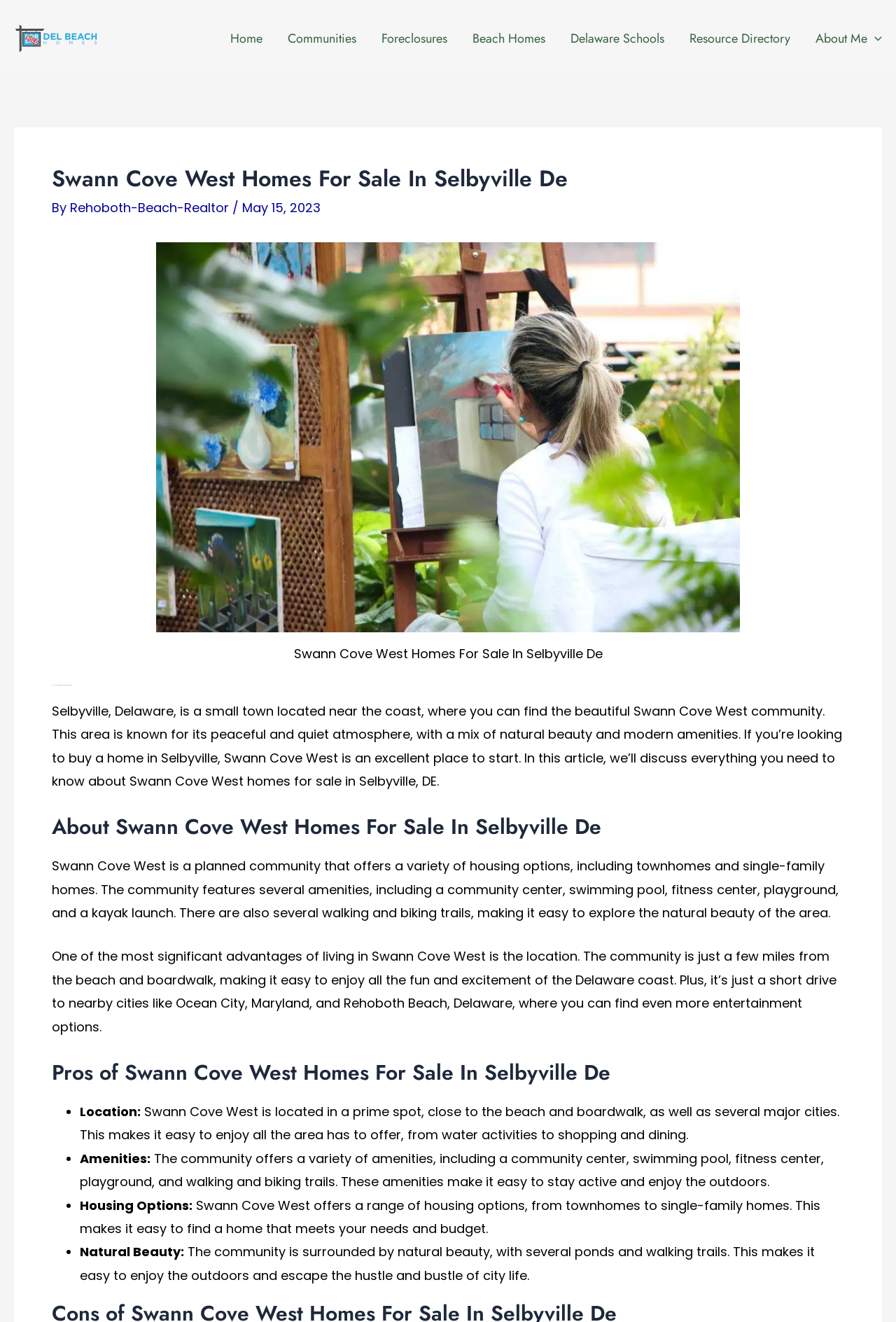What is the title or heading displayed on the webpage?

Swann Cove West Homes For Sale In Selbyville De